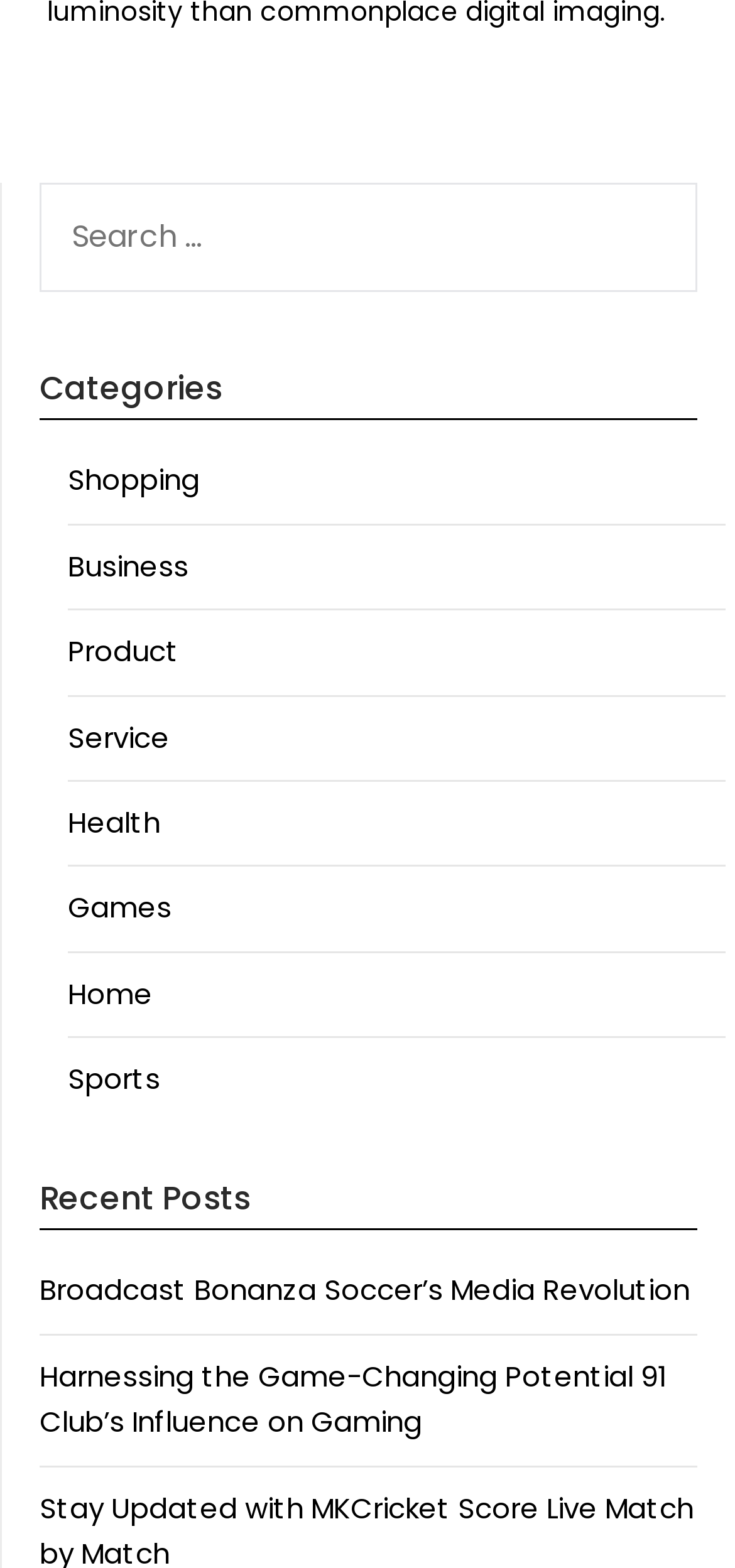Locate the bounding box coordinates of the element to click to perform the following action: 'browse Home category'. The coordinates should be given as four float values between 0 and 1, in the form of [left, top, right, bottom].

[0.092, 0.621, 0.208, 0.646]